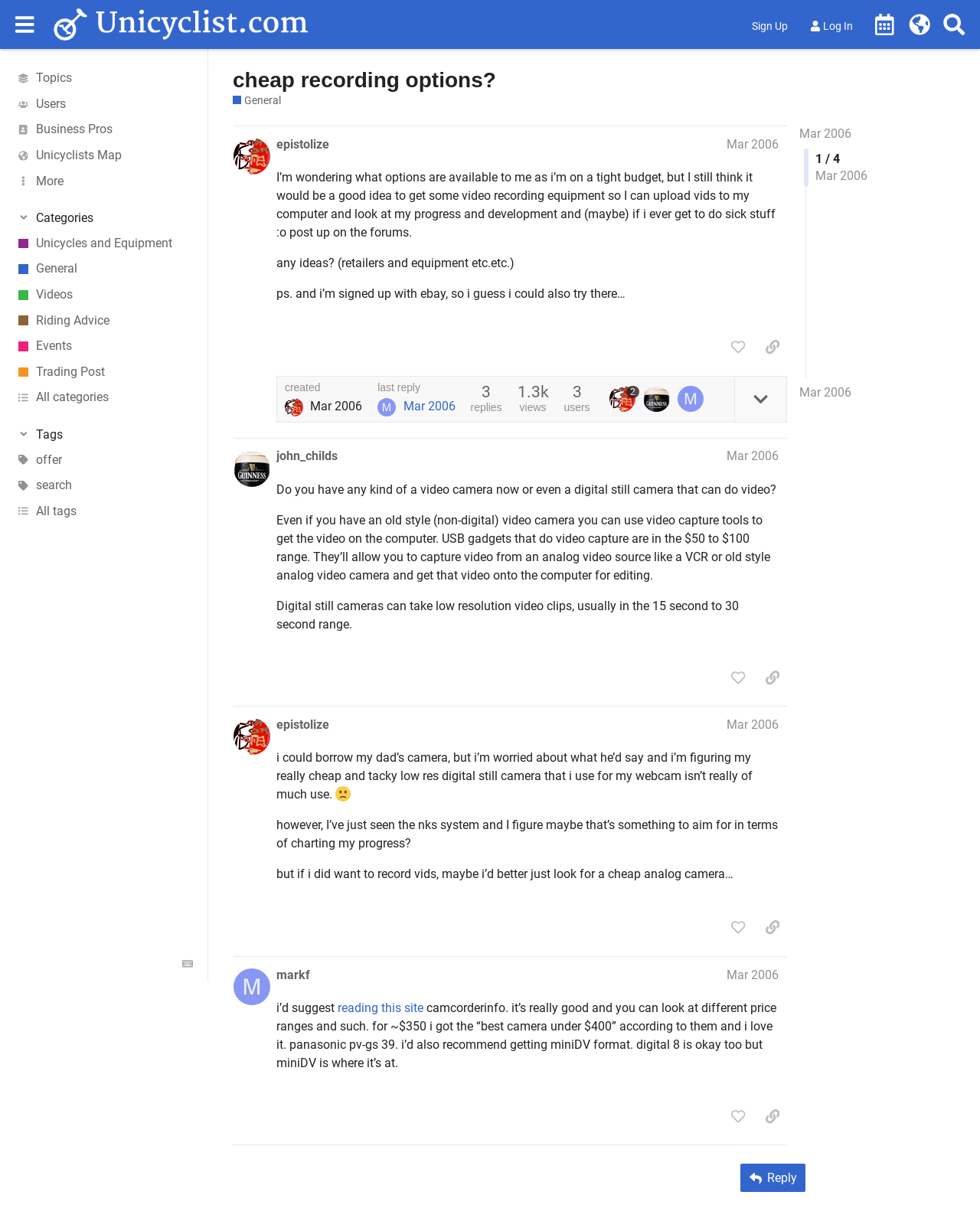Specify the bounding box coordinates for the region that must be clicked to perform the given instruction: "Click on the 'More' button".

[0.0, 0.137, 0.212, 0.158]